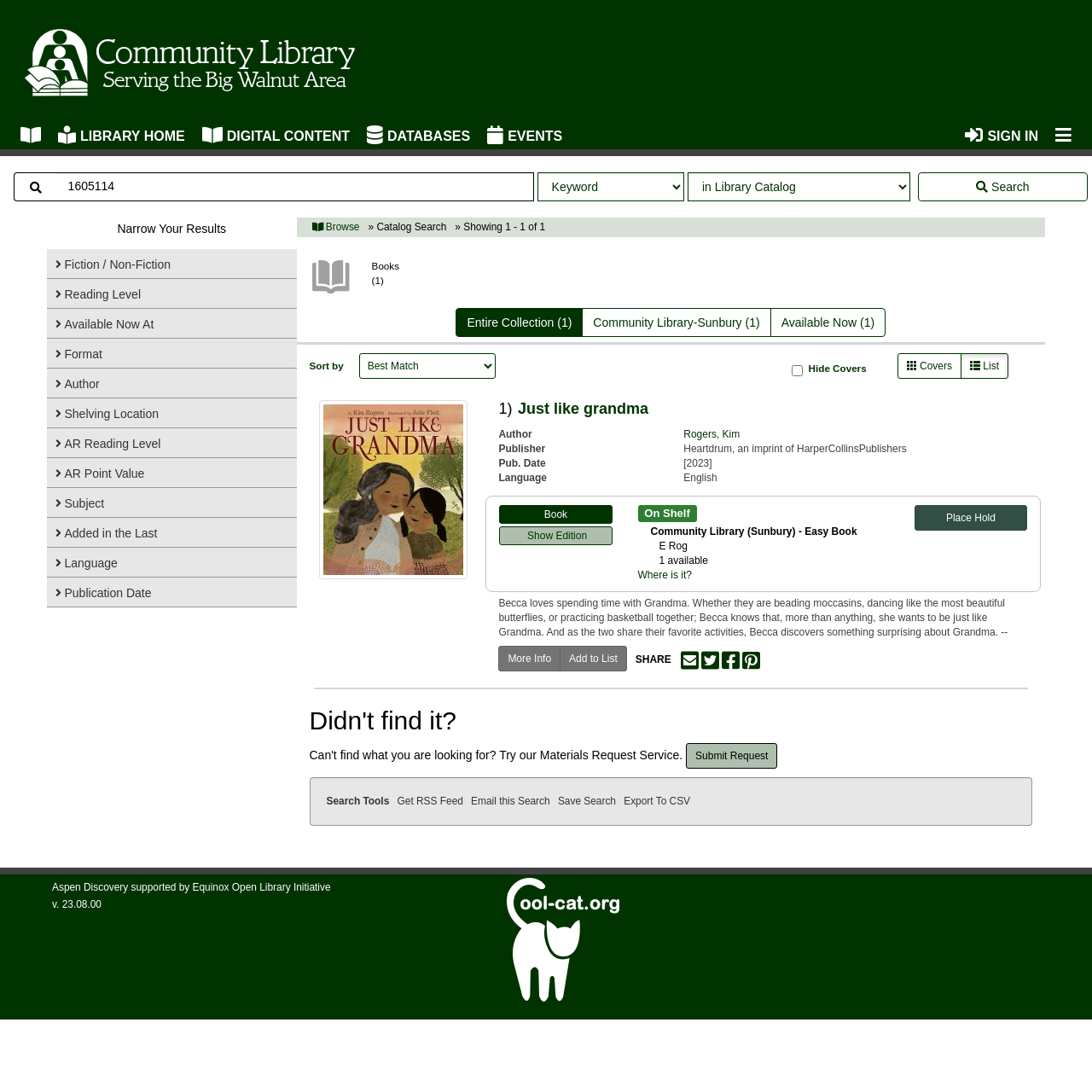Bounding box coordinates are to be given in the format (top-left x, top-left y, bottom-right x, bottom-right y). All values must be floating point numbers between 0 and 1. Provide the bounding box coordinate for the UI element described as: Submit Request

[0.628, 0.68, 0.712, 0.704]